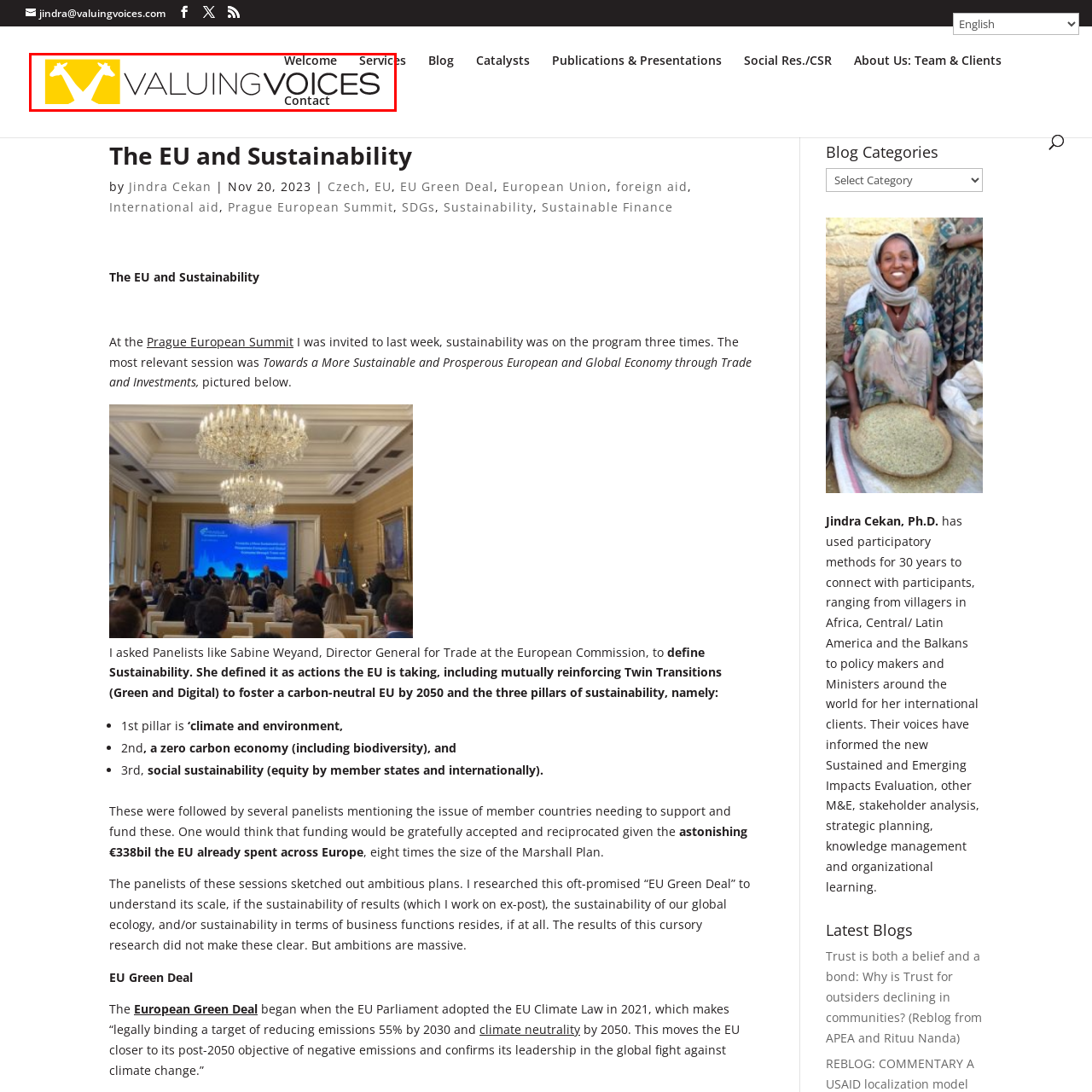Observe the content inside the red rectangle, What is the font style of the text 'VALUING VOICES'? 
Give your answer in just one word or phrase.

Modern